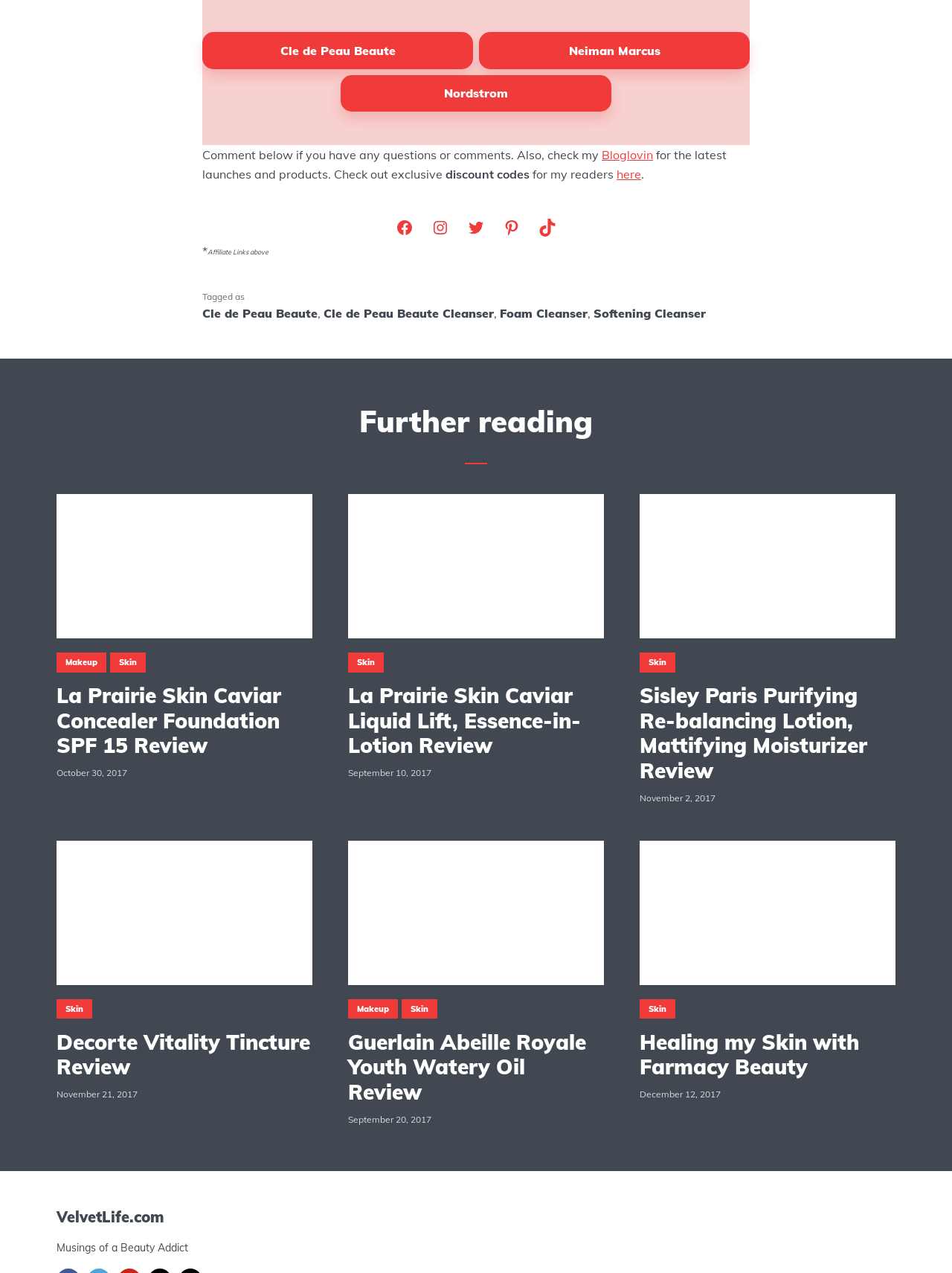What is the category of the article with the title 'Sisley Paris Products for Combination or Oily Skin'?
Give a one-word or short-phrase answer derived from the screenshot.

Skin